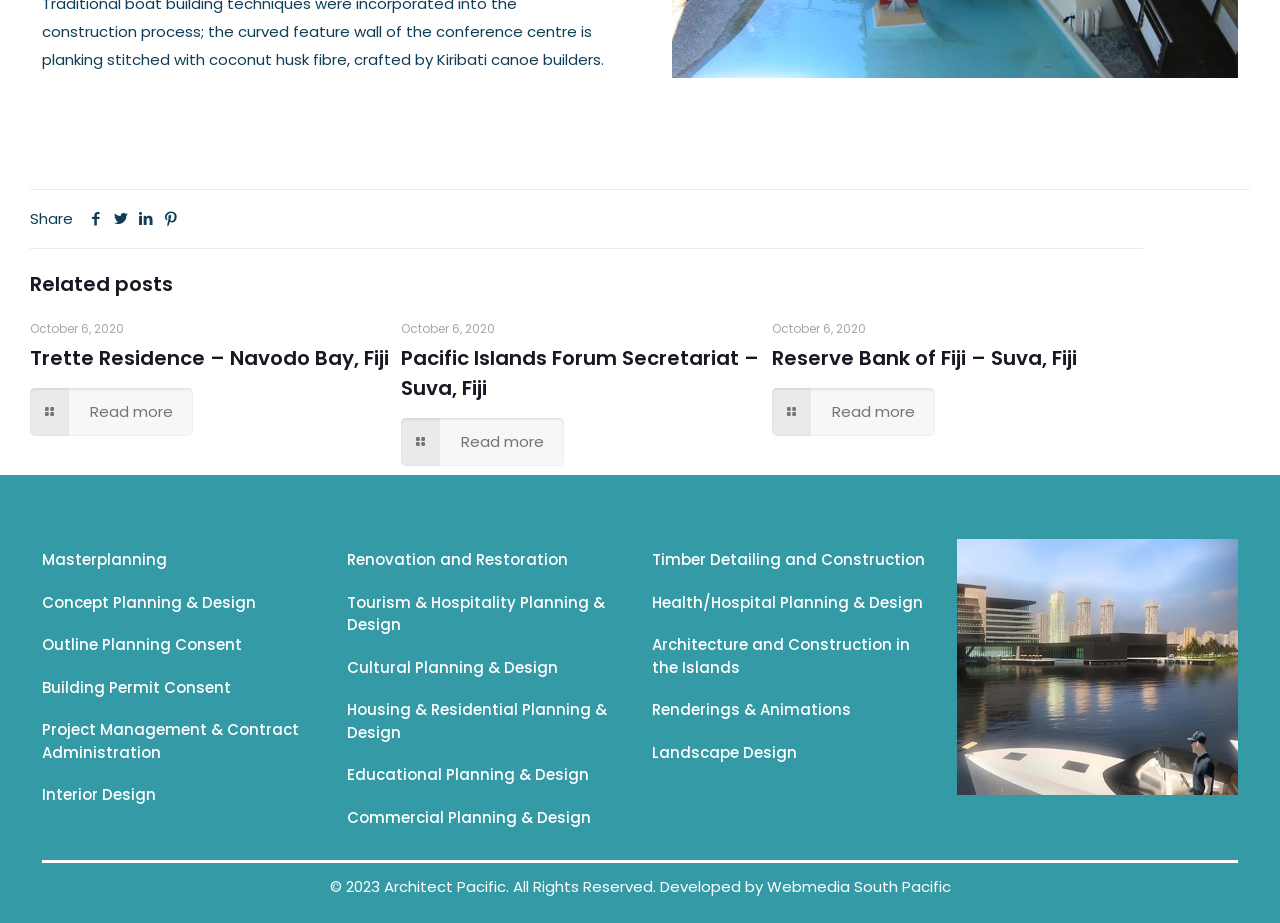Please mark the clickable region by giving the bounding box coordinates needed to complete this instruction: "Learn more about Pacific Islands Forum Secretariat – Suva, Fiji".

[0.313, 0.453, 0.441, 0.505]